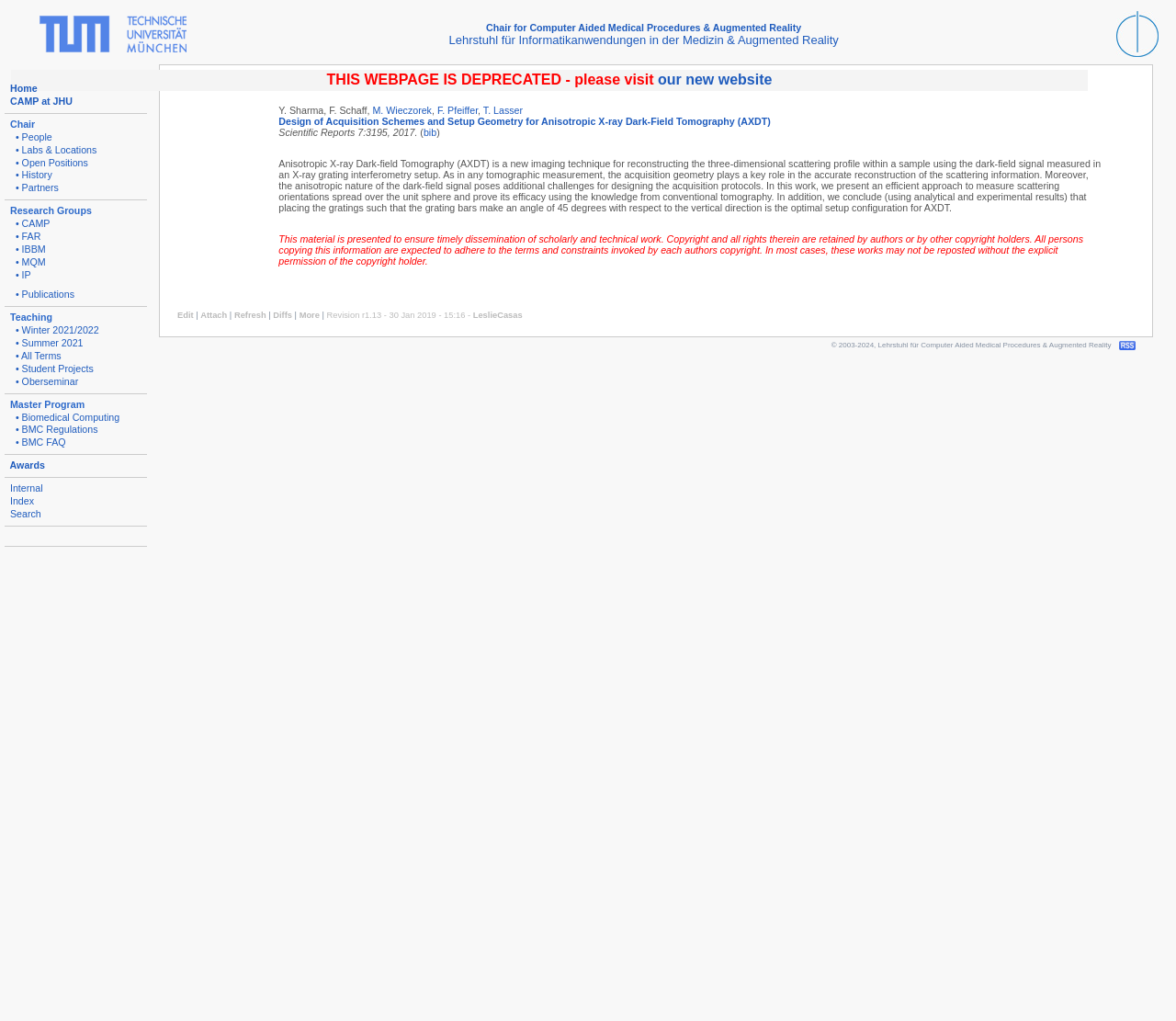Provide the bounding box coordinates of the area you need to click to execute the following instruction: "view CAMP at JHU".

[0.004, 0.094, 0.066, 0.104]